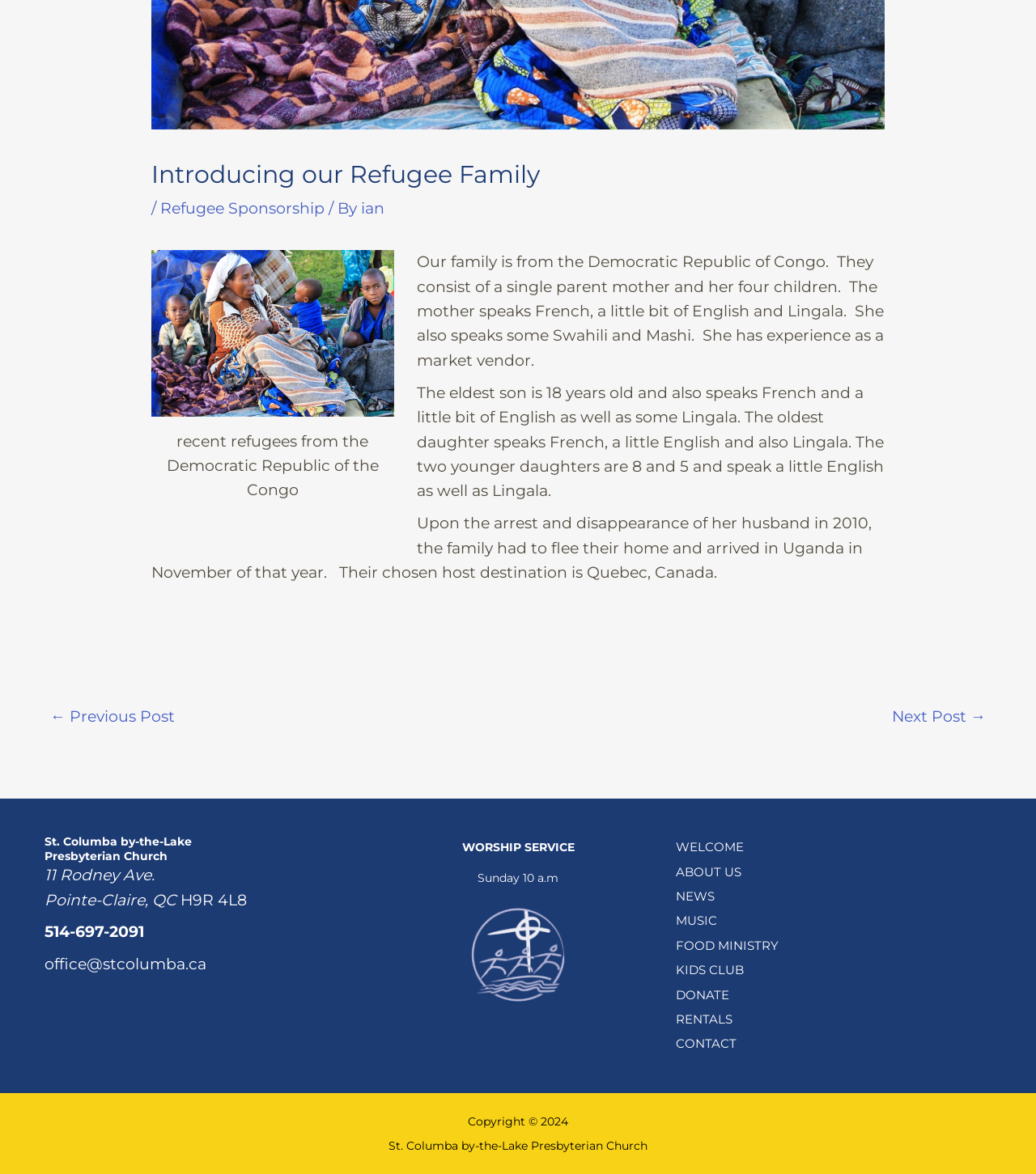Specify the bounding box coordinates (top-left x, top-left y, bottom-right x, bottom-right y) of the UI element in the screenshot that matches this description: FOOD MINISTRY

[0.652, 0.795, 0.752, 0.816]